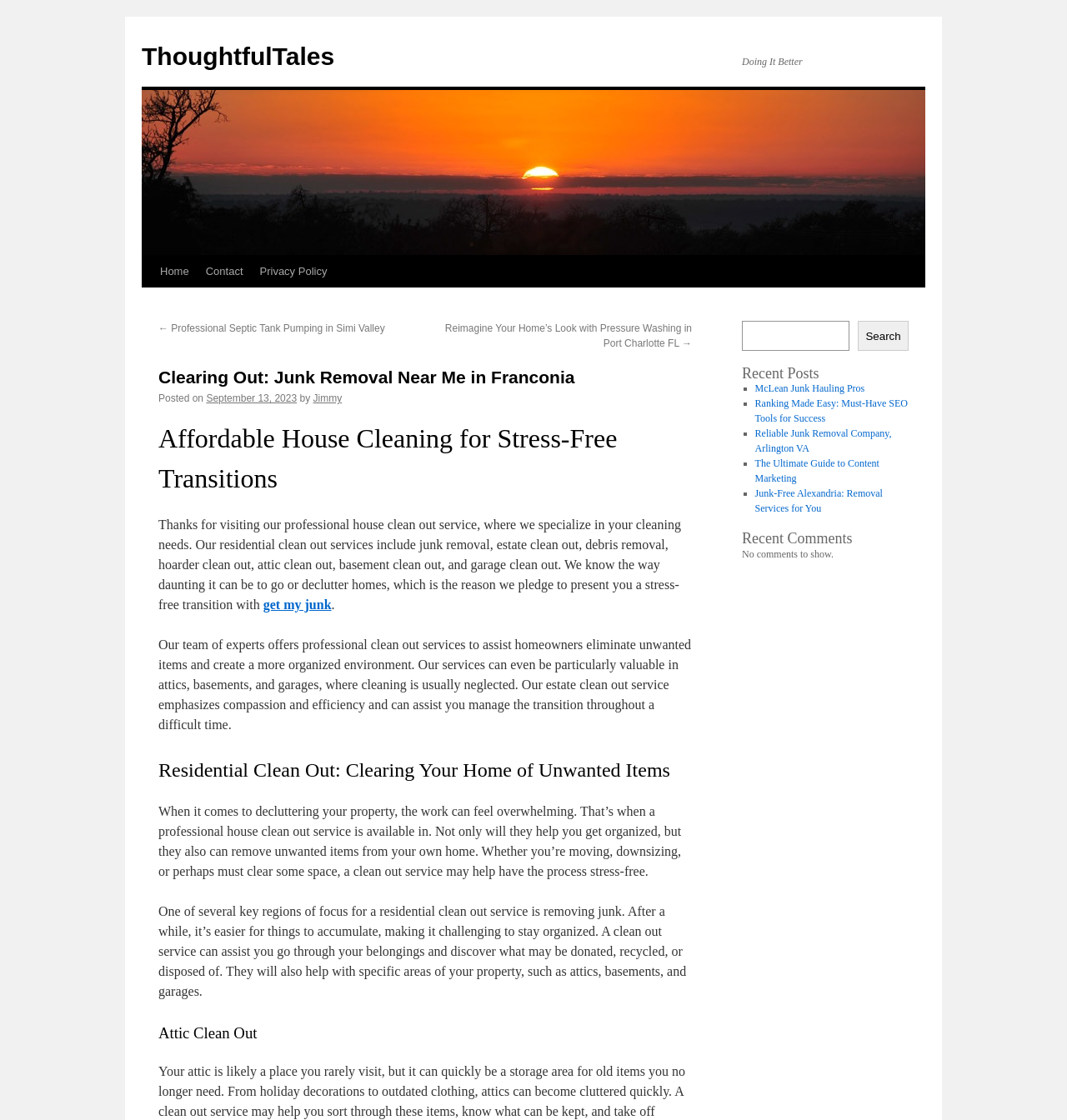Summarize the contents and layout of the webpage in detail.

This webpage is about ThoughtfulTales, a company that provides junk removal and cleaning services. At the top, there is a logo and a link to the company's name. Below that, there is a navigation menu with links to "Home", "Contact", and "Privacy Policy". 

To the right of the navigation menu, there is a section with a heading "Clearing Out: Junk Removal Near Me in Franconia" and a subheading "Affordable House Cleaning for Stress-Free Transitions". Below this, there is a paragraph of text describing the company's services, including junk removal, estate clean out, debris removal, and more. There is also a link to "get my junk" and a brief description of the company's team of experts.

Further down, there are several headings and paragraphs describing the company's services in more detail, including "Residential Clean Out: Clearing Your Home of Unwanted Items", "Attic Clean Out", and more. These sections describe the benefits of using a professional cleaning service, including removing unwanted items, organizing spaces, and creating a more organized environment.

On the right side of the page, there is a complementary section with a search bar and a button labeled "Search". Below this, there is a heading "Recent Posts" with a list of links to recent articles, including "McLean Junk Hauling Pros", "Ranking Made Easy: Must-Have SEO Tools for Success", and more. Finally, there is a section with a heading "Recent Comments" that indicates there are no comments to show.